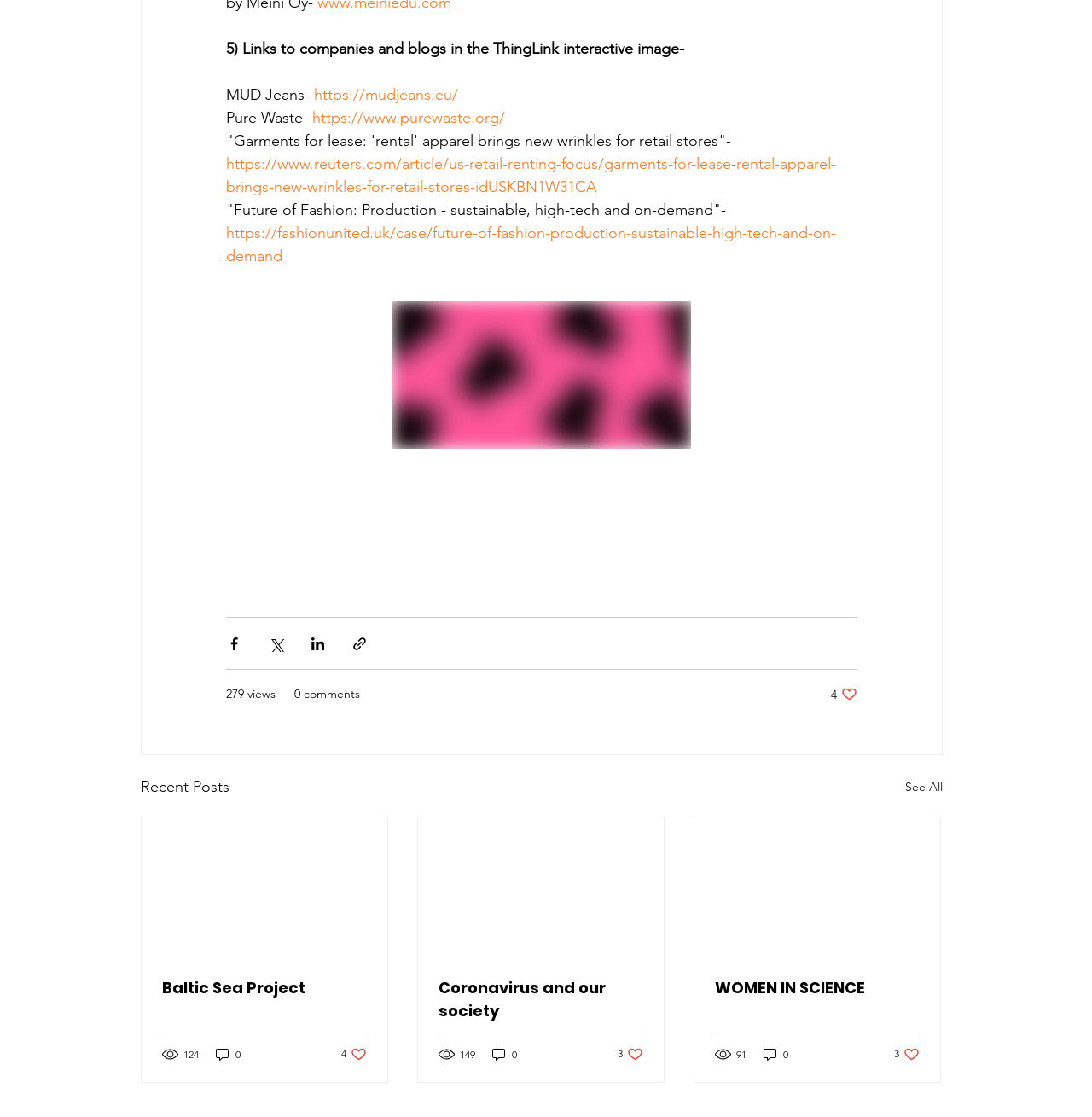Indicate the bounding box coordinates of the clickable region to achieve the following instruction: "Share the post via link."

[0.322, 0.569, 0.337, 0.583]